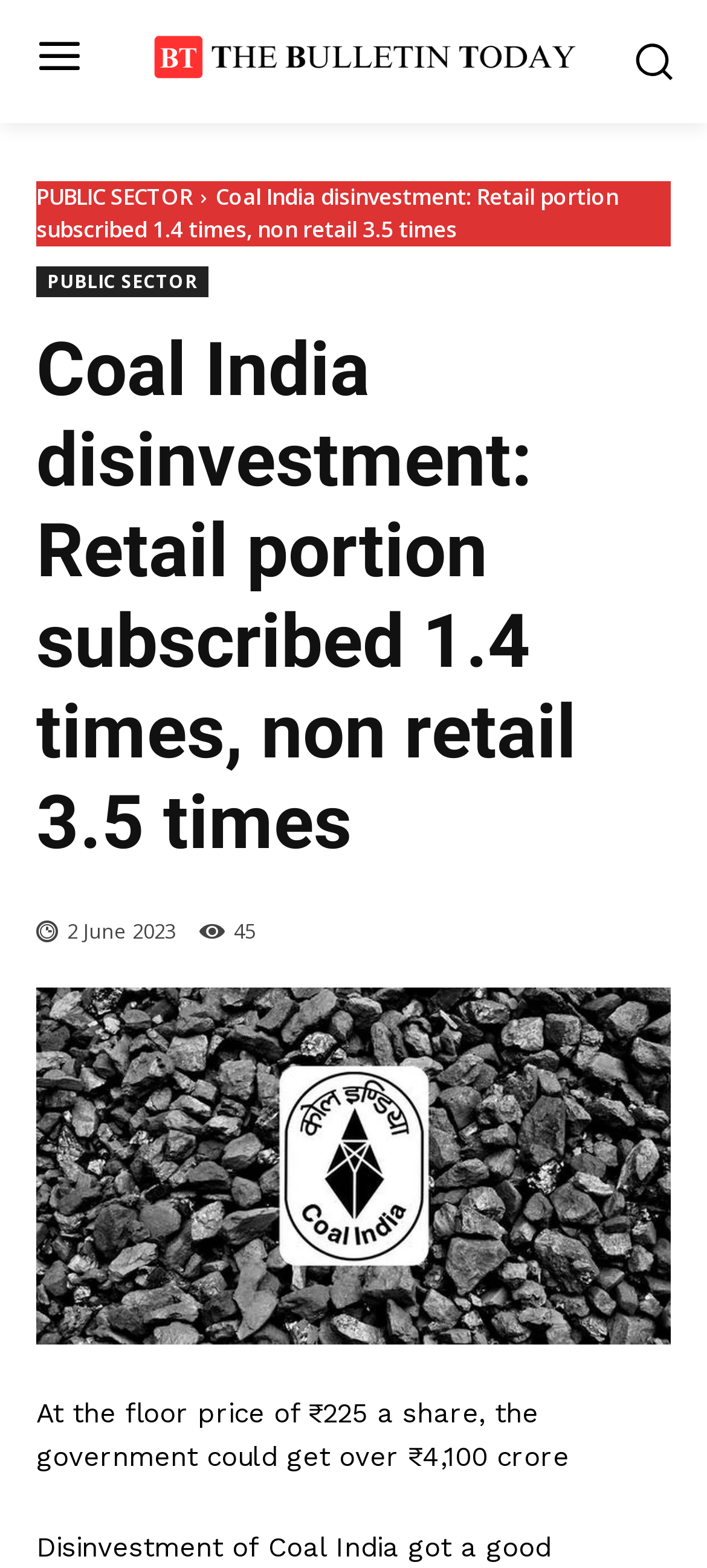What is the logo of the website? Please answer the question using a single word or phrase based on the image.

The Bulletin Today Logo